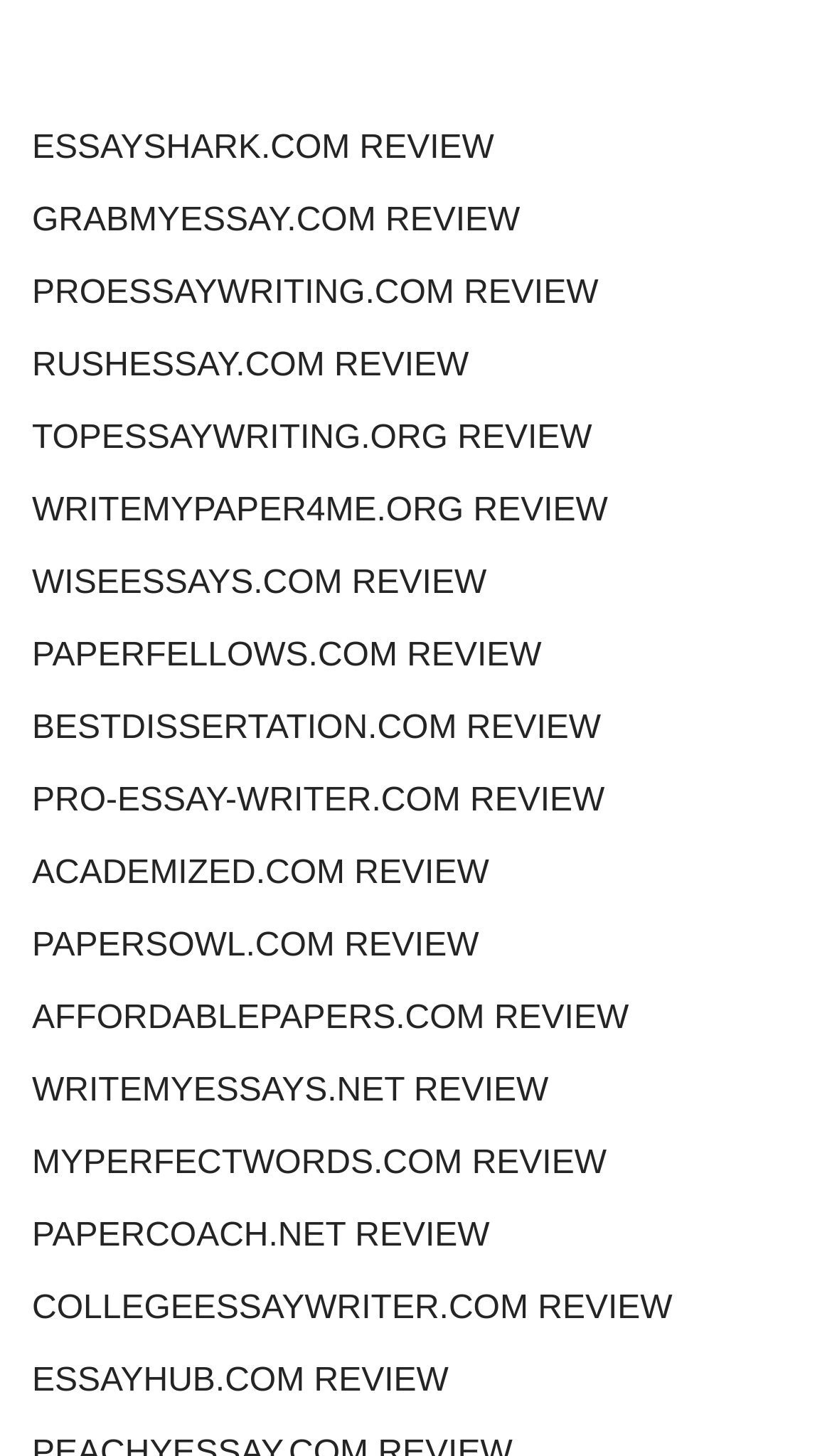Show the bounding box coordinates for the element that needs to be clicked to execute the following instruction: "Learn more about COLLEGEESSAYWRITER.COM review". Provide the coordinates in the form of four float numbers between 0 and 1, i.e., [left, top, right, bottom].

[0.038, 0.875, 0.962, 0.925]